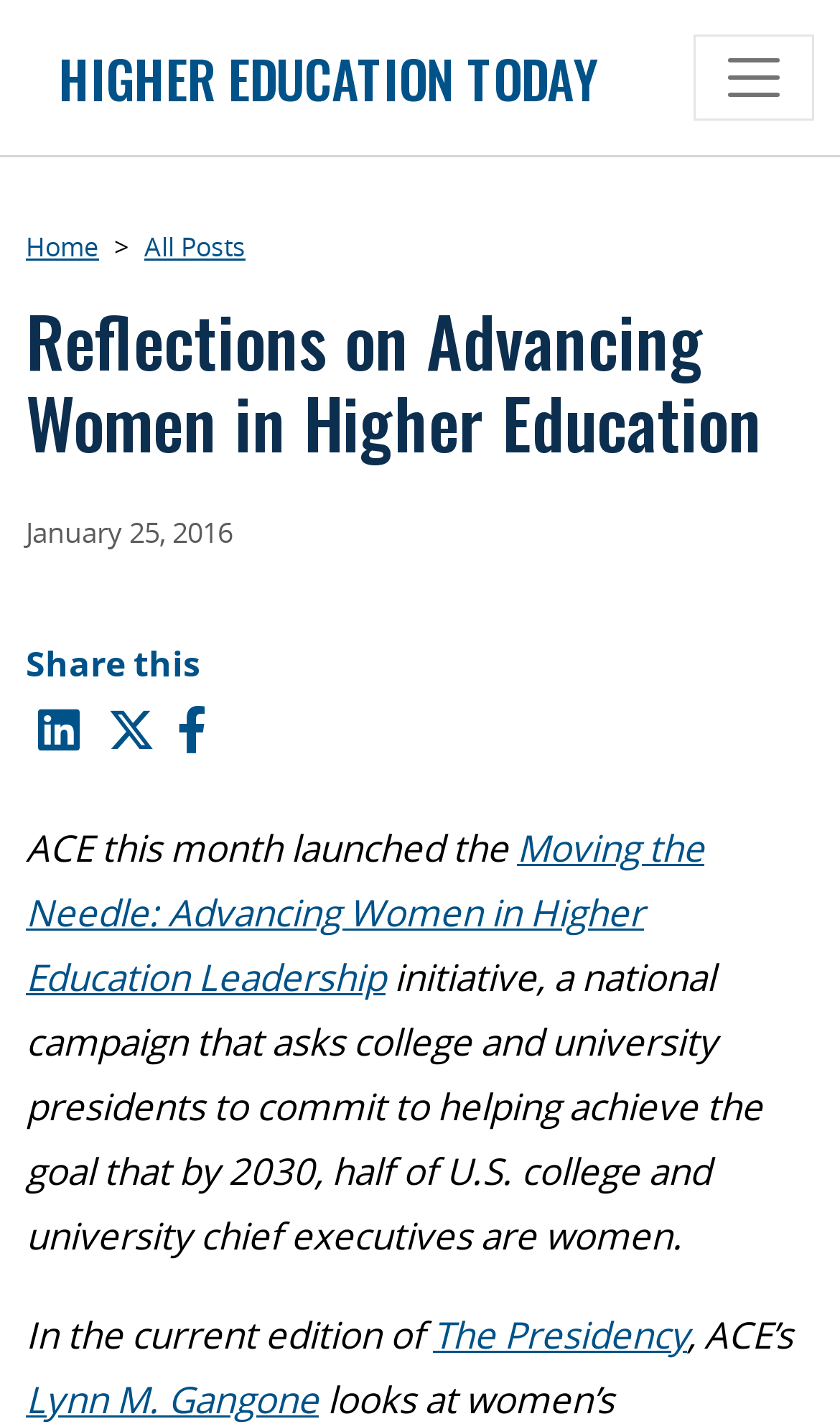Pinpoint the bounding box coordinates of the clickable area needed to execute the instruction: "Visit Company page". The coordinates should be specified as four float numbers between 0 and 1, i.e., [left, top, right, bottom].

None